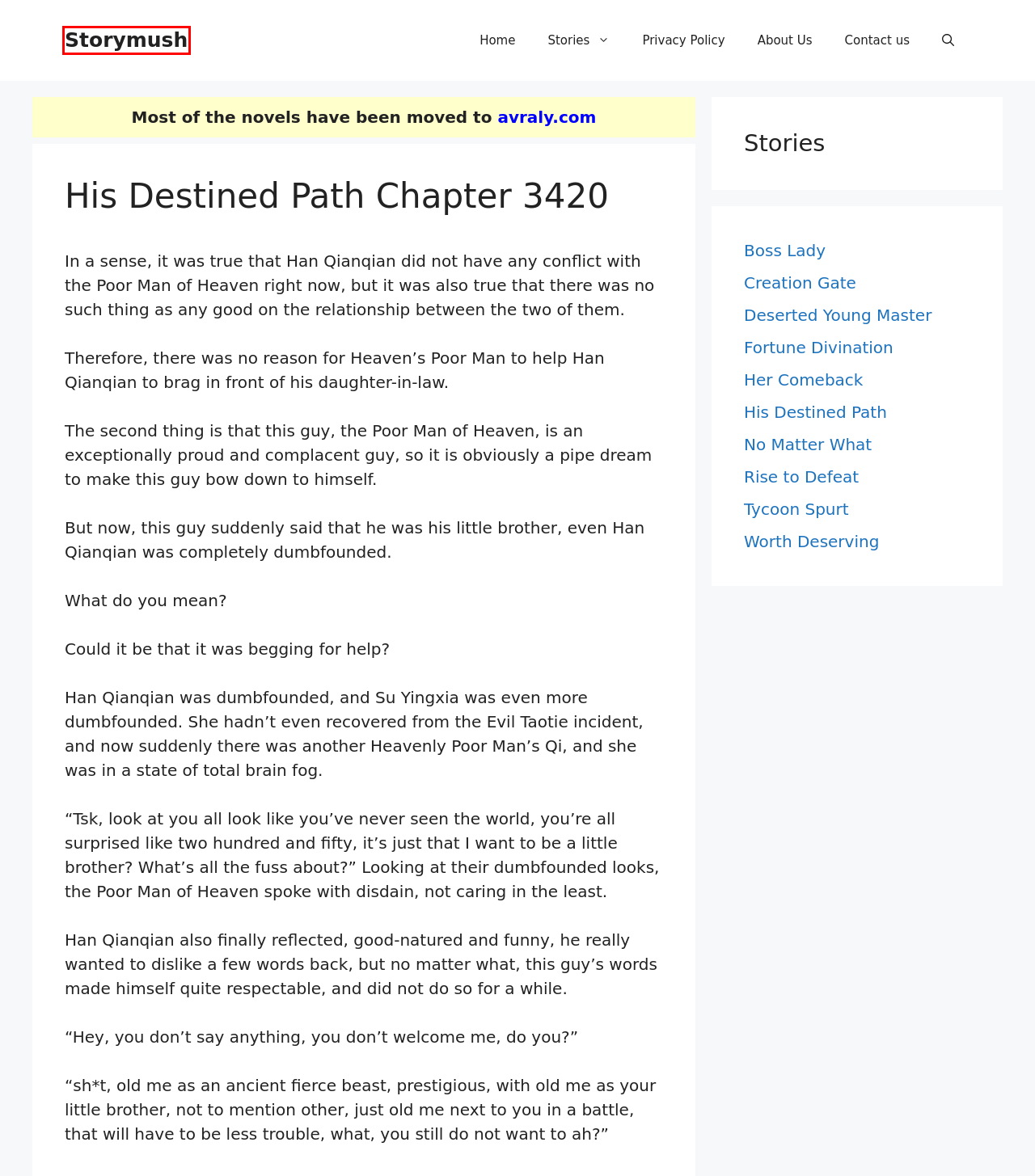You have a screenshot of a webpage with a red bounding box around an element. Choose the best matching webpage description that would appear after clicking the highlighted element. Here are the candidates:
A. Tycoon Spurt - Storymush
B. Fortune Divination - Storymush
C. Rise to Defeat - Storymush
D. No Matter What - Storymush
E. Contact us - Storymush
F. Avraly – Furniture for you
G. Privacy Policy - Storymush
H. Creation Gate - Storymush

F